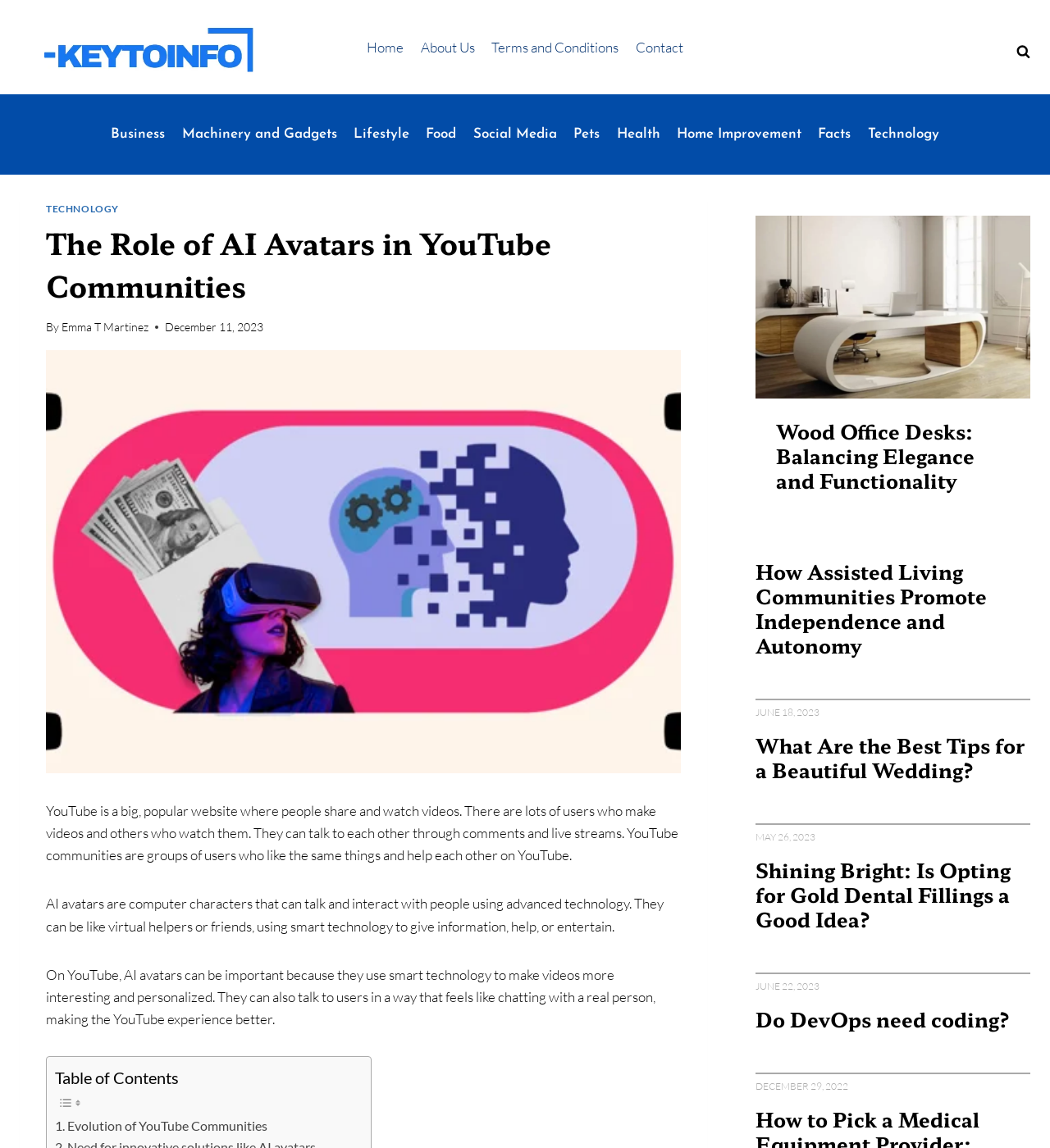How many links are in the primary navigation?
Provide a comprehensive and detailed answer to the question.

I counted the number of link elements inside the primary navigation element [601], which are [943], [944], [945], [946], [947], [948], [949], [950], [951], and [952]. There are 10 links in total.